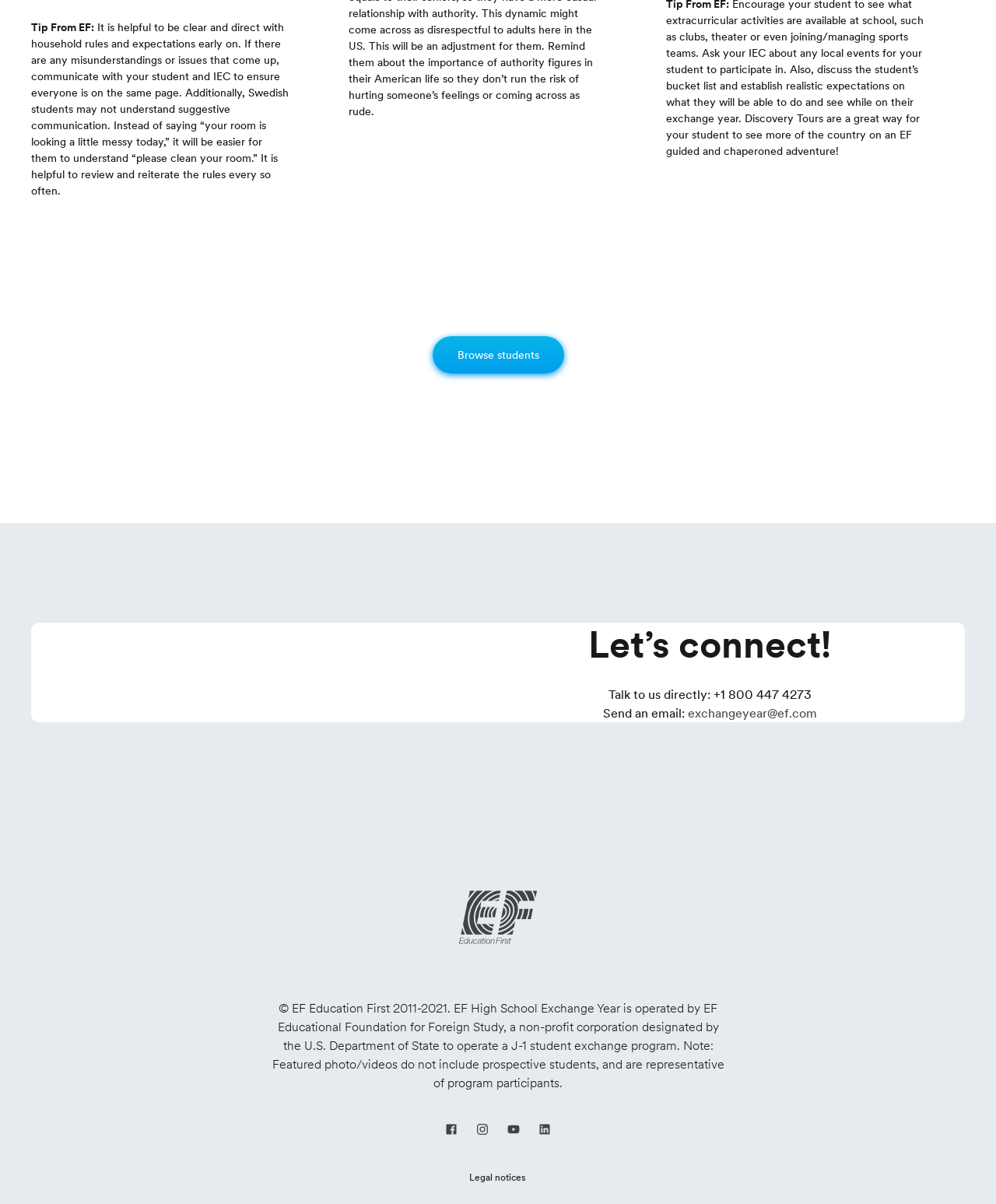How many social media links are available at the bottom of the page?
Based on the screenshot, respond with a single word or phrase.

4